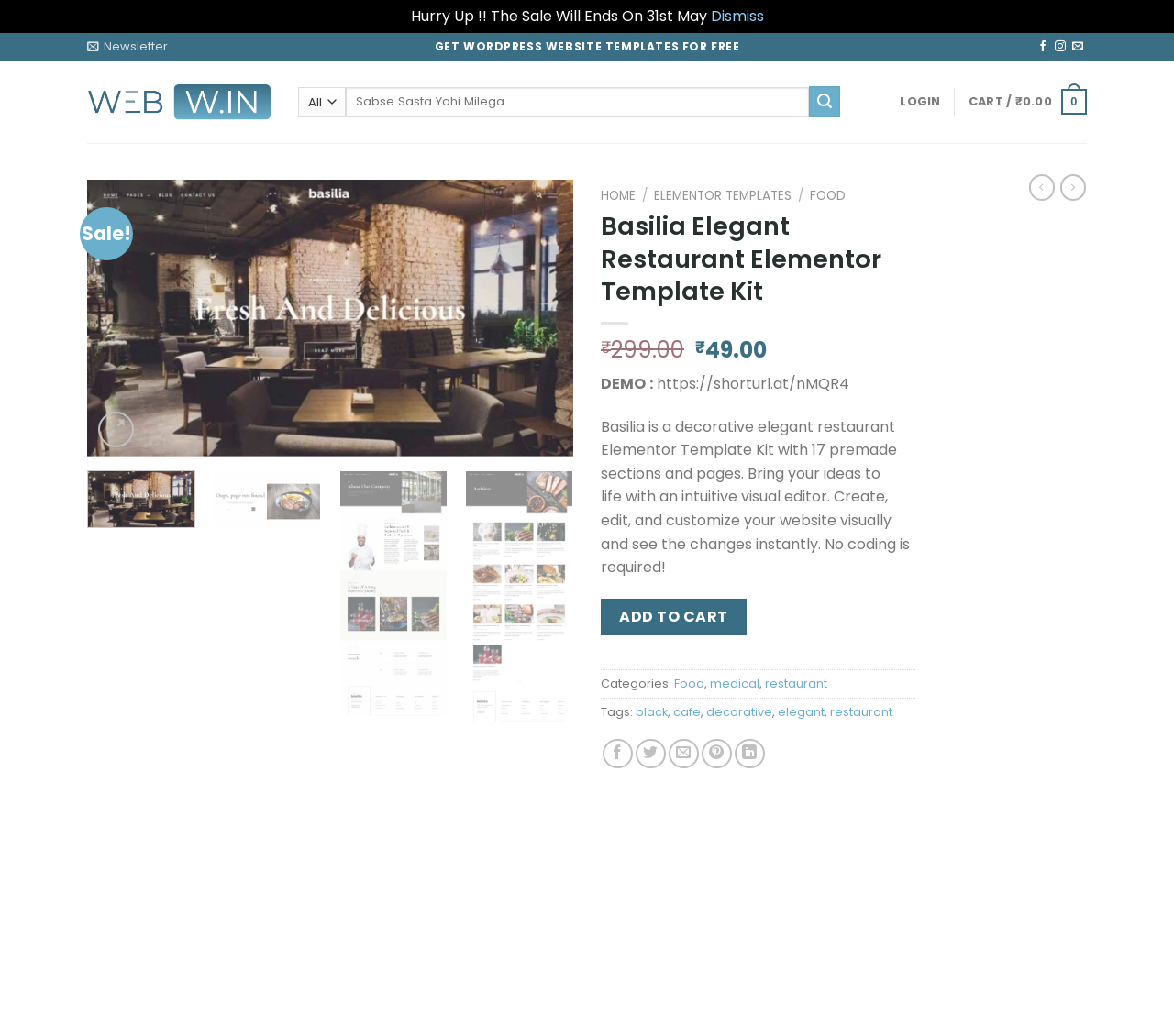Please mark the bounding box coordinates of the area that should be clicked to carry out the instruction: "View the demo".

[0.512, 0.36, 0.55, 0.381]